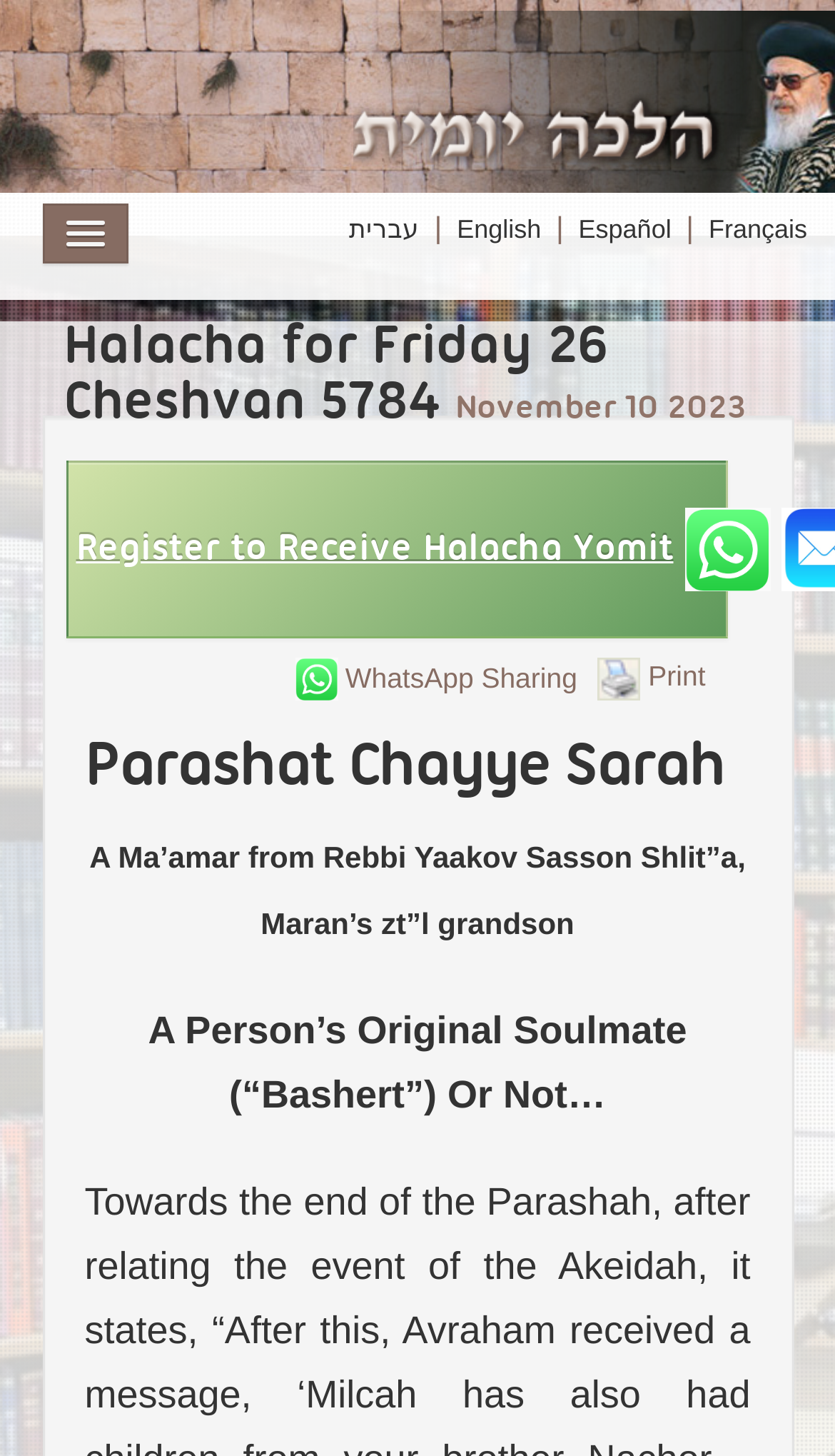Identify the coordinates of the bounding box for the element that must be clicked to accomplish the instruction: "Click the WhatsApp Sharing link".

[0.353, 0.452, 0.691, 0.476]